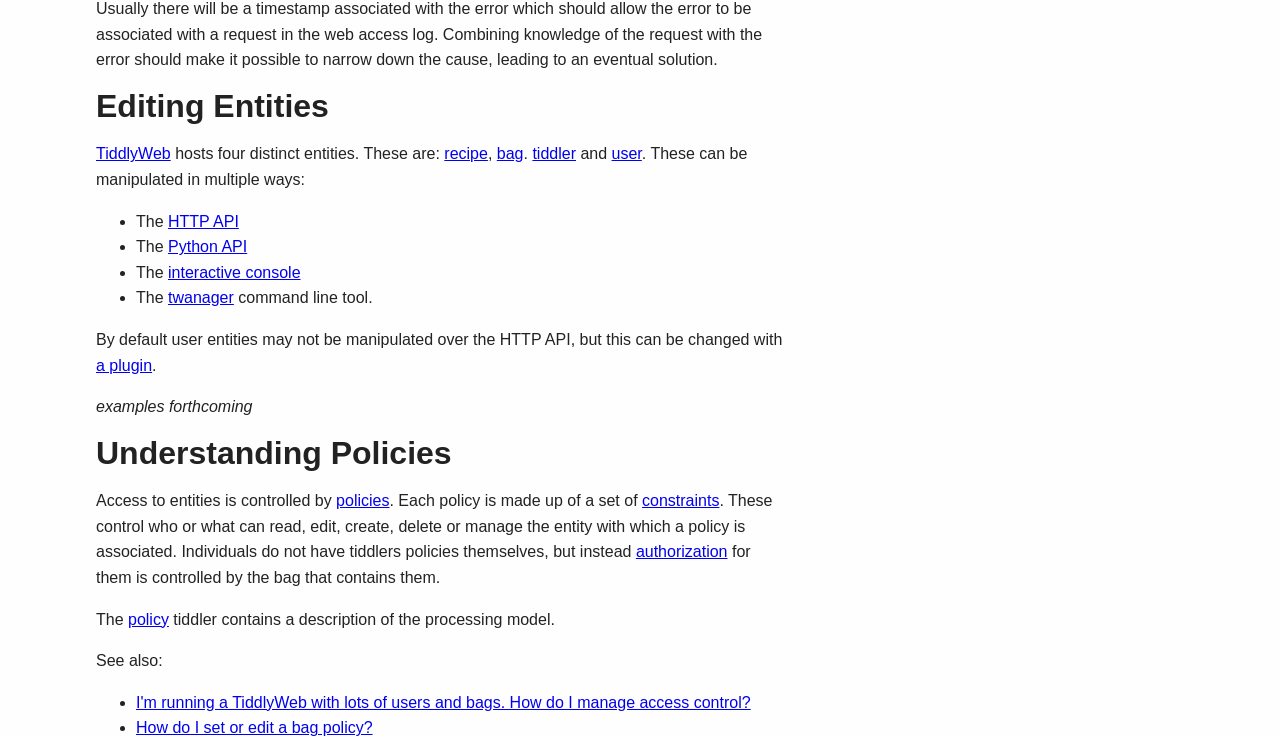What controls access to entities in TiddlyWeb?
Please interpret the details in the image and answer the question thoroughly.

According to the webpage, access to entities is controlled by policies, which are made up of a set of constraints that control who or what can read, edit, create, delete or manage the entity with which a policy is associated.